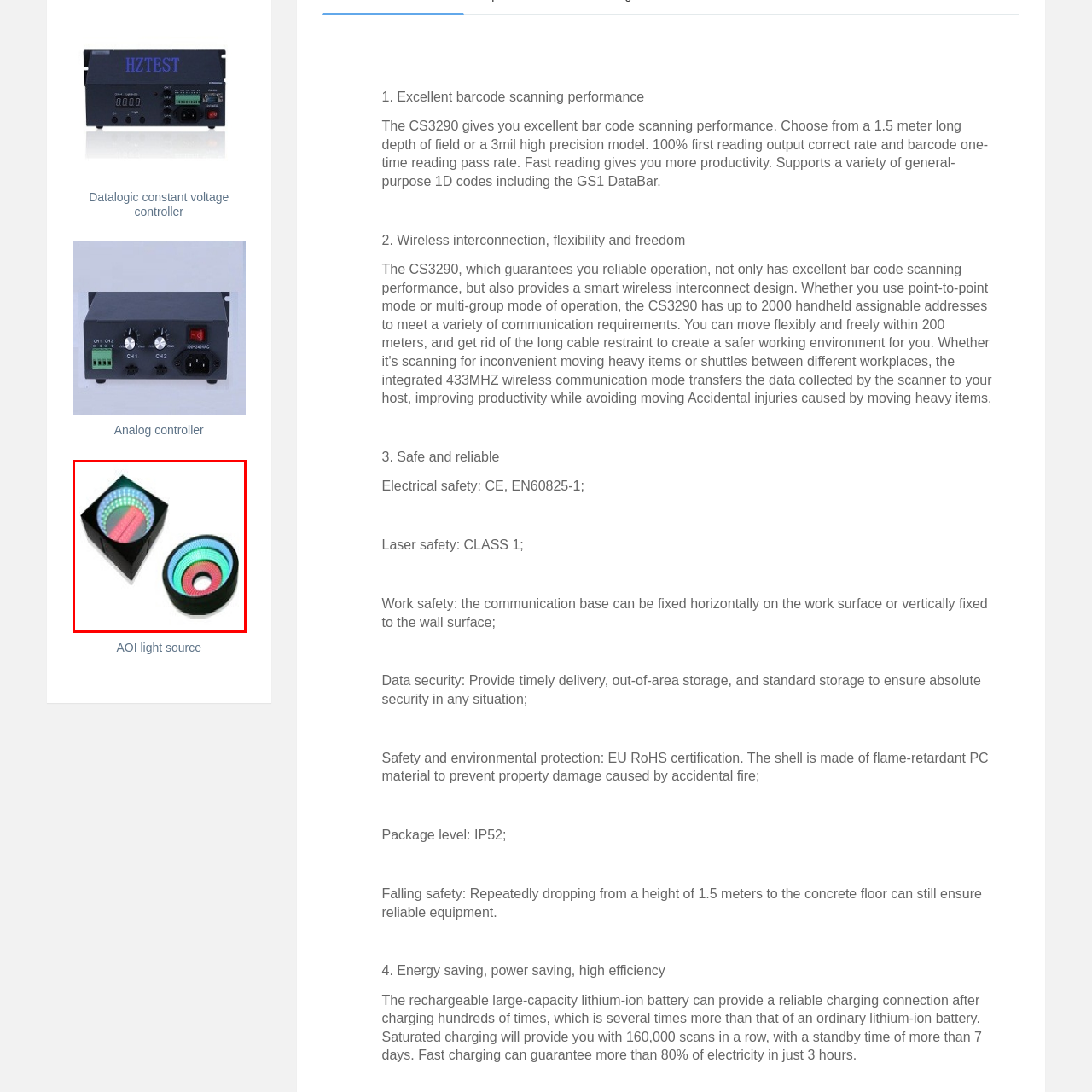What is the purpose of the AOI light sources?
Inspect the part of the image highlighted by the red bounding box and give a detailed answer to the question.

The caption explains that both models of AOI light sources are engineered to enhance visibility and accuracy in spotting defects or inconsistencies in materials during the inspection process, which is their primary purpose.